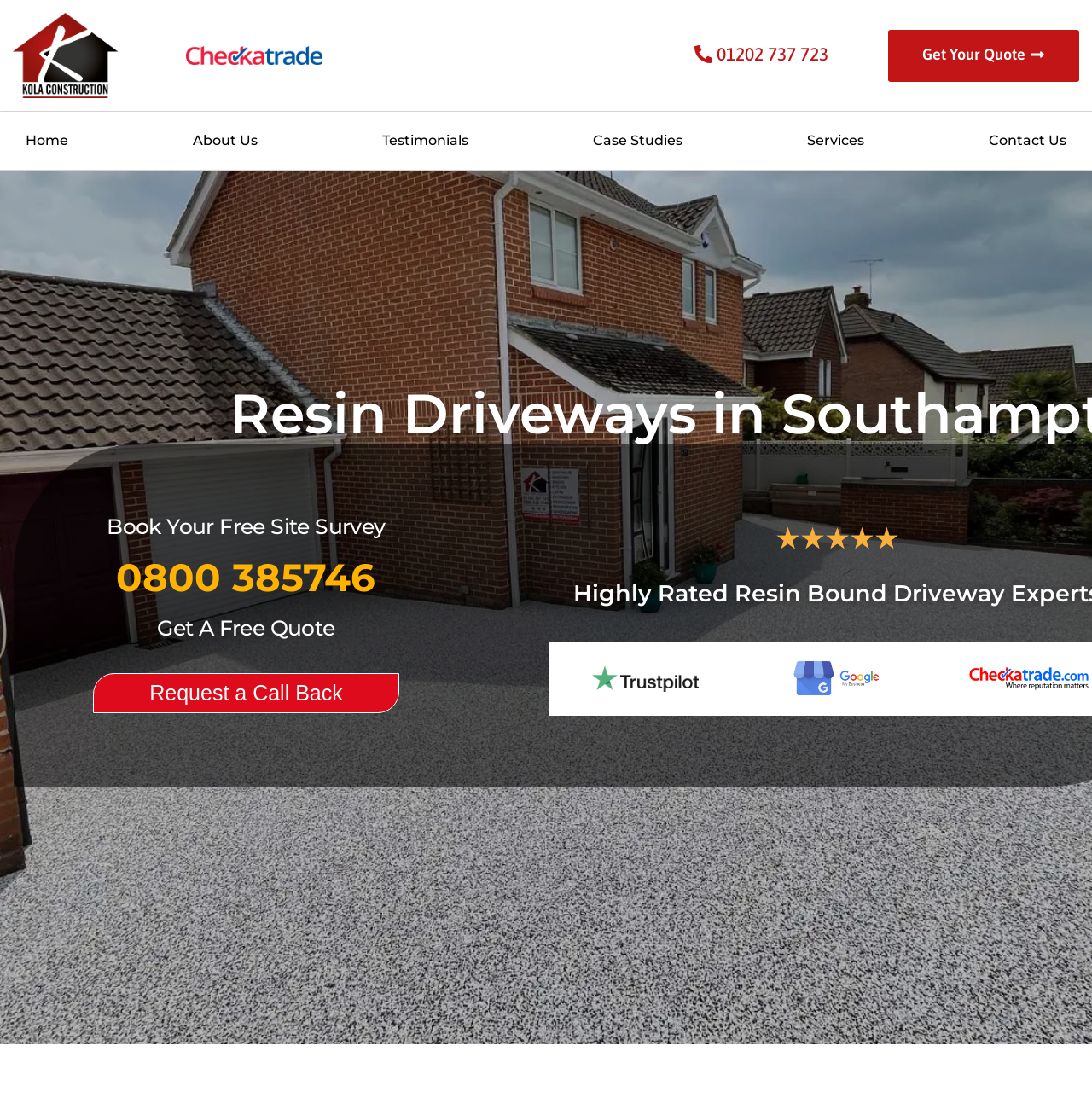Please provide the bounding box coordinates for the element that needs to be clicked to perform the following instruction: "Request a call back". The coordinates should be given as four float numbers between 0 and 1, i.e., [left, top, right, bottom].

[0.085, 0.604, 0.365, 0.64]